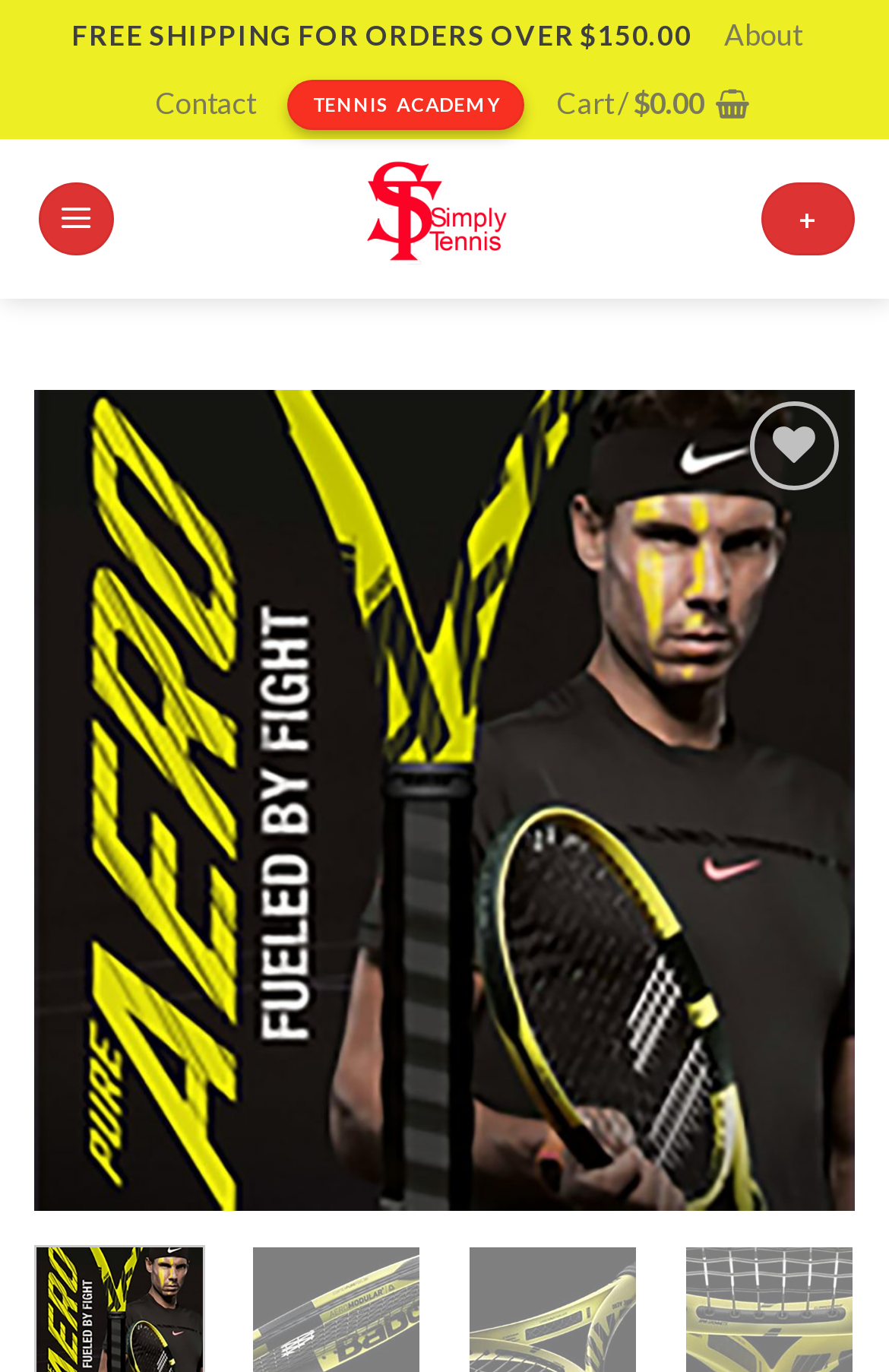How many navigation links are in the top menu? Analyze the screenshot and reply with just one word or a short phrase.

4